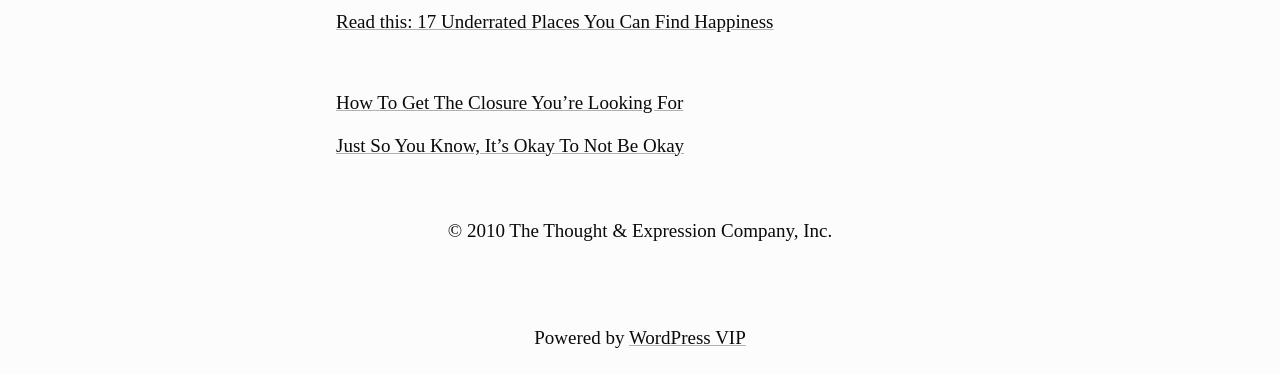What is the purpose of the navigation section?
Answer the question with as much detail as possible.

The navigation section has a heading 'Post navigation' and contains links to other posts, so its purpose is to help users navigate to other related posts.